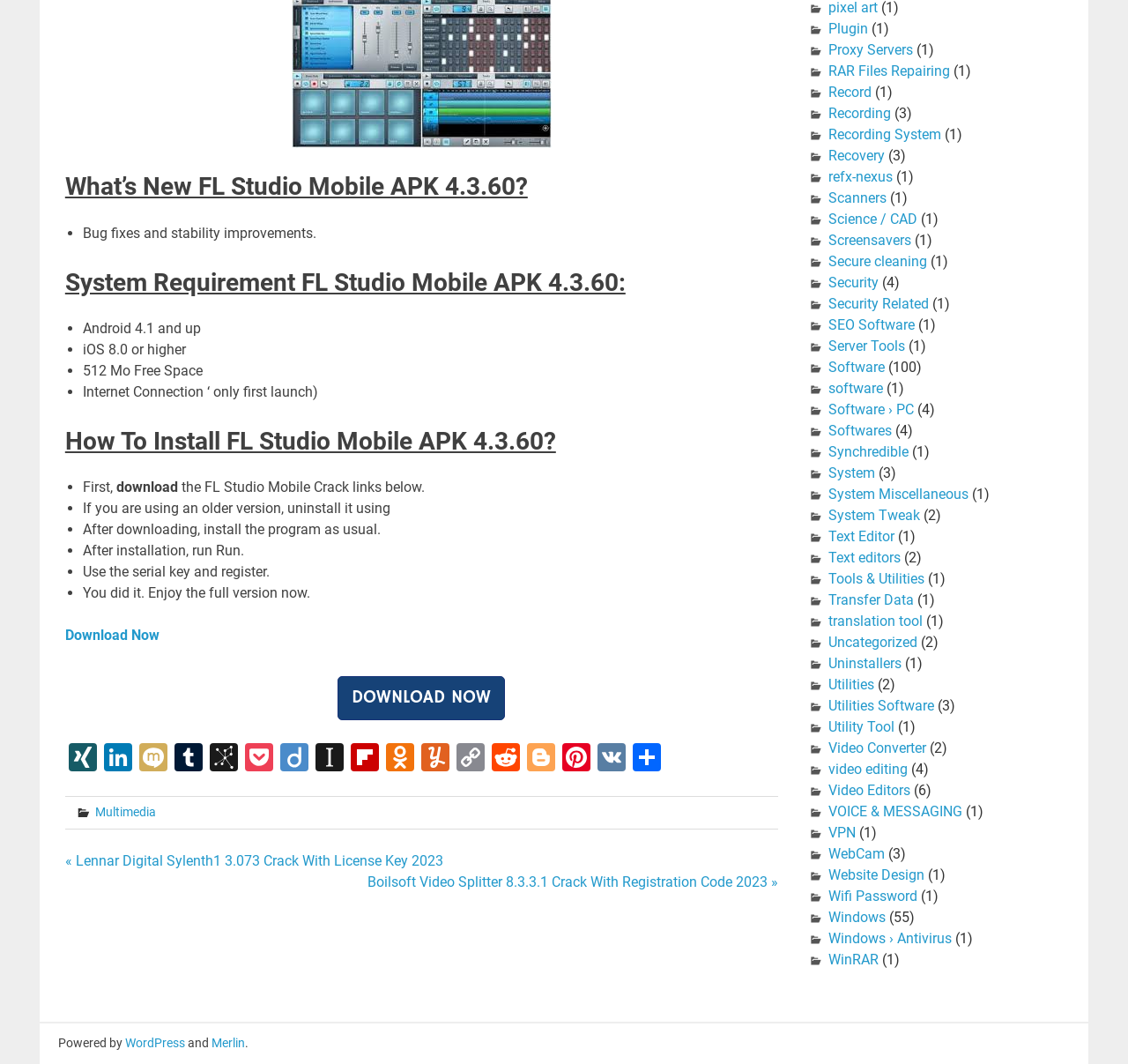Determine the bounding box coordinates of the element's region needed to click to follow the instruction: "Download FL Studio Mobile APK 4.3.60". Provide these coordinates as four float numbers between 0 and 1, formatted as [left, top, right, bottom].

[0.058, 0.589, 0.141, 0.605]